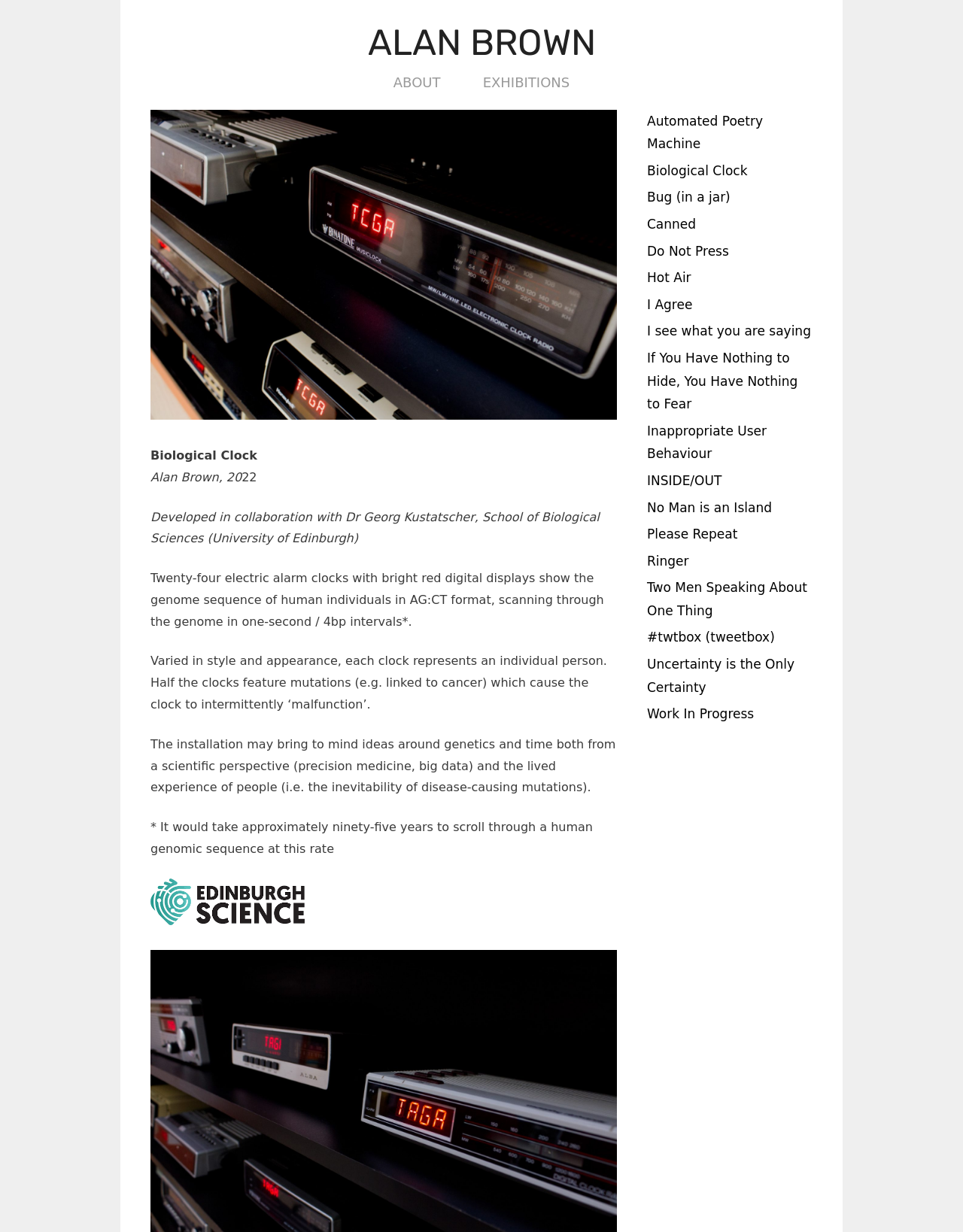Determine the bounding box coordinates for the UI element with the following description: "Do Not Press". The coordinates should be four float numbers between 0 and 1, represented as [left, top, right, bottom].

[0.672, 0.198, 0.757, 0.21]